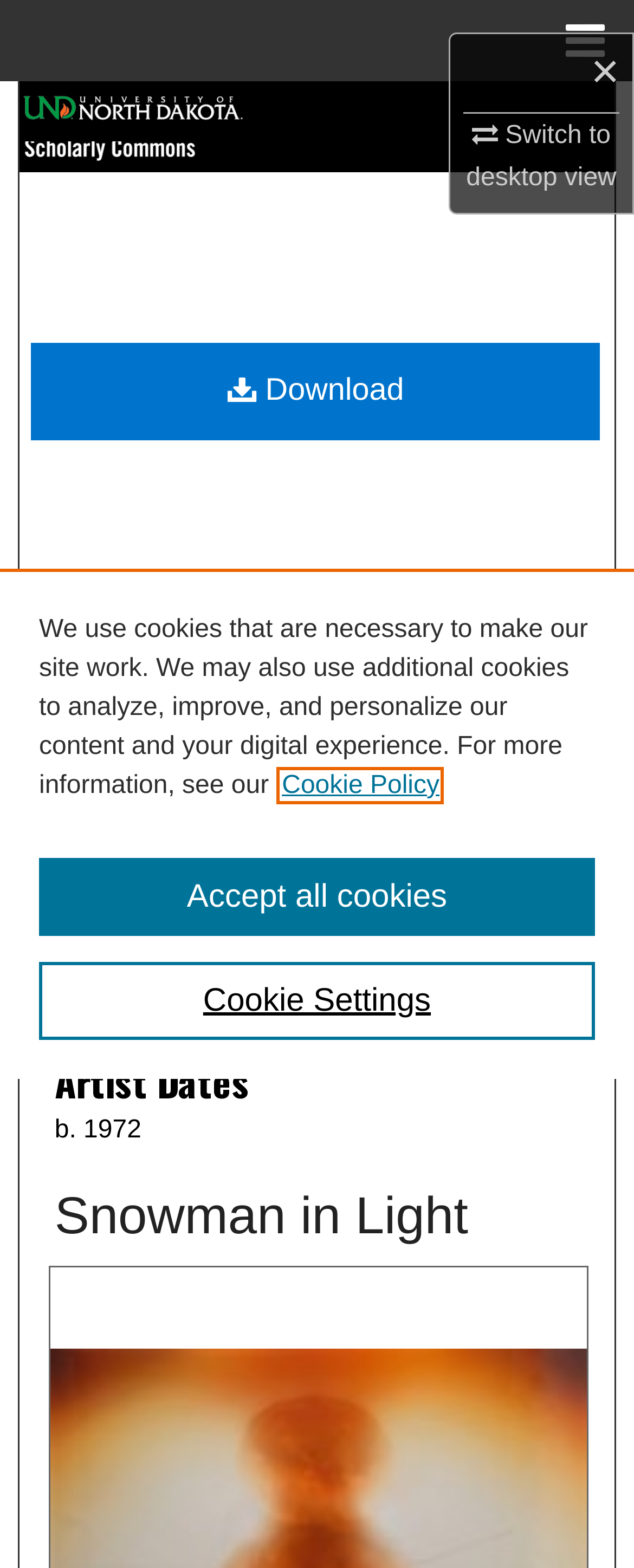What is the name of the artist?
Using the image as a reference, answer the question with a short word or phrase.

Todd Hebert